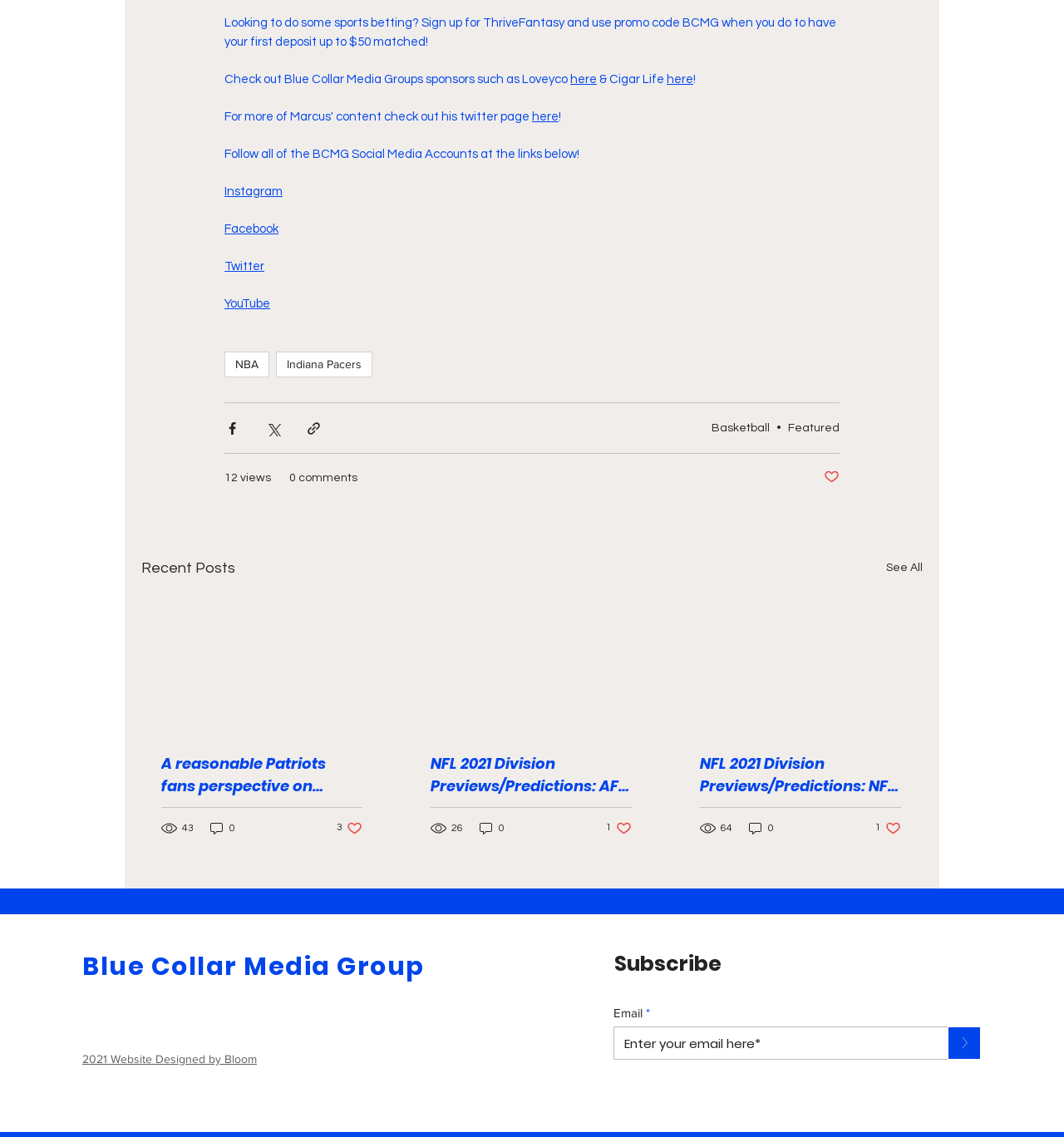How many recent posts are displayed?
Please give a detailed and elaborate answer to the question.

I counted the number of articles under the 'Recent Posts' heading and found 3 articles.